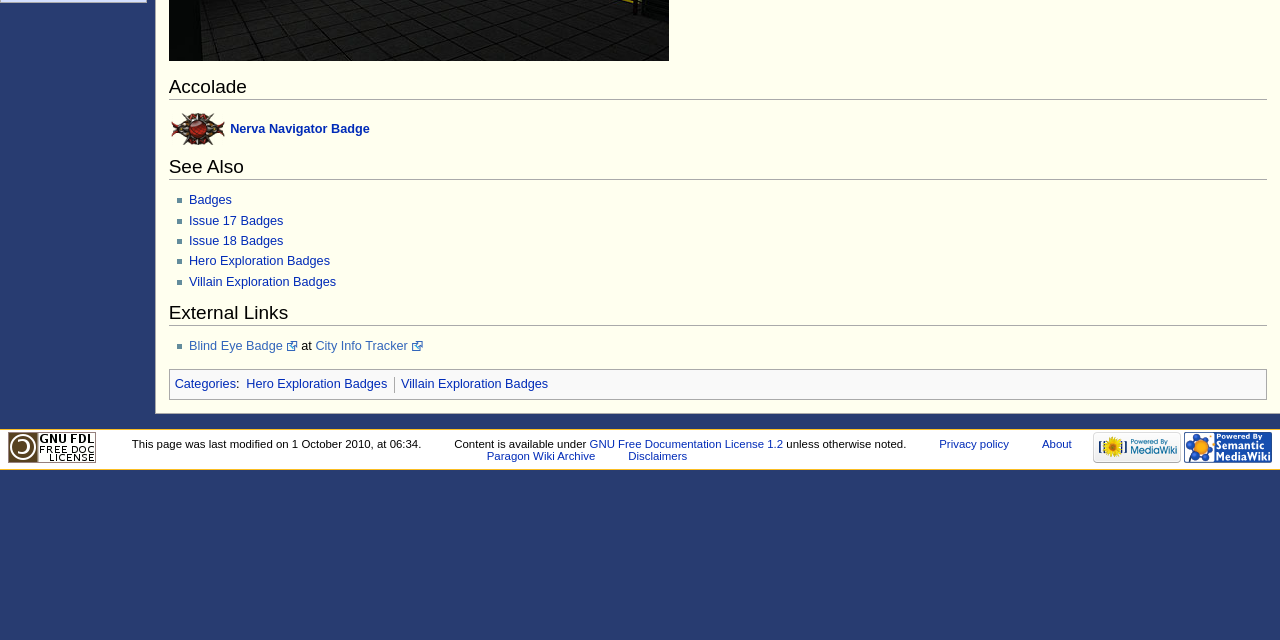Identify the bounding box coordinates for the UI element mentioned here: "Nerva Navigator Badge". Provide the coordinates as four float values between 0 and 1, i.e., [left, top, right, bottom].

[0.18, 0.19, 0.289, 0.212]